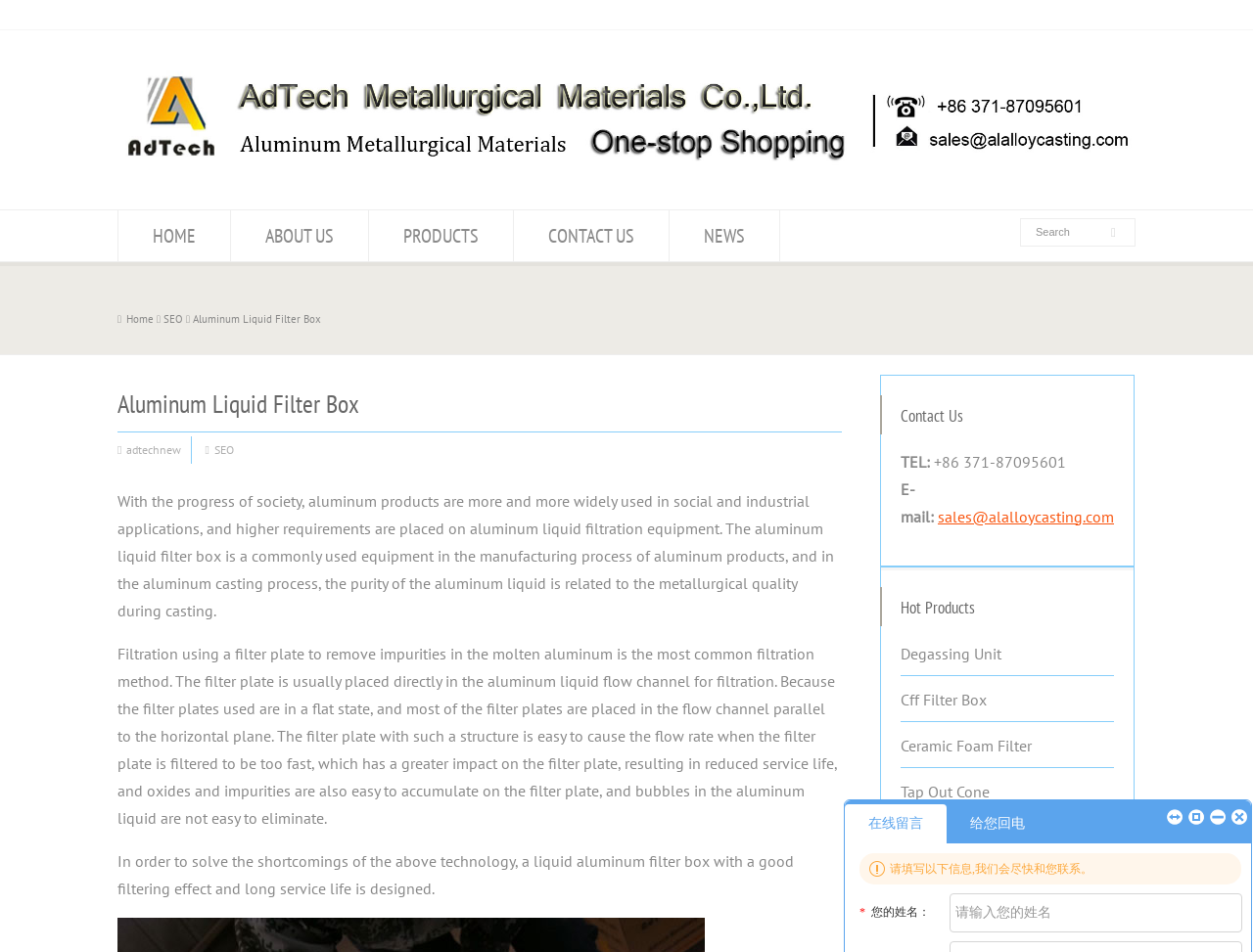How to contact the company?
Refer to the image and provide a one-word or short phrase answer.

TEL or E-mail